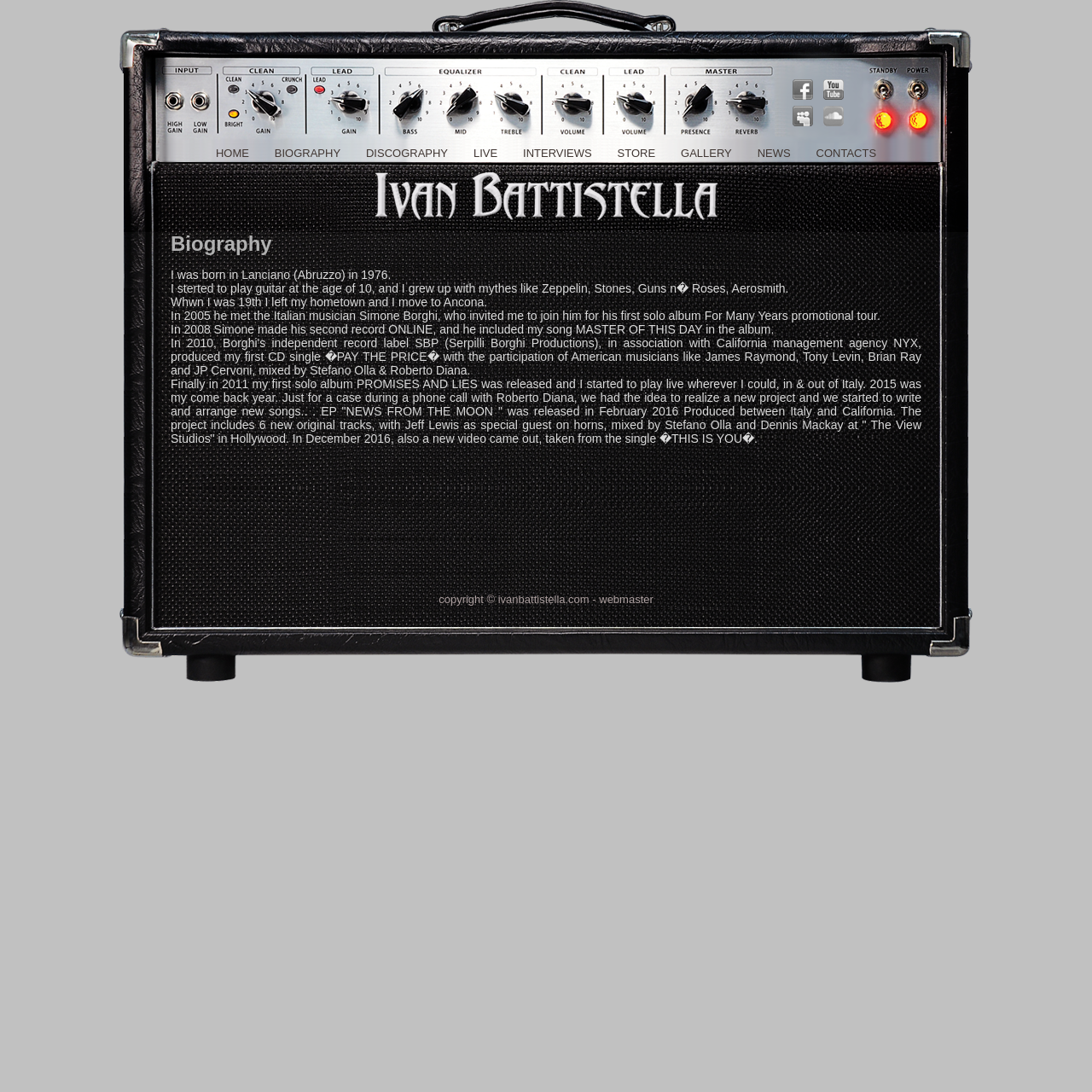Please find and report the bounding box coordinates of the element to click in order to perform the following action: "View BIOGRAPHY page". The coordinates should be expressed as four float numbers between 0 and 1, in the format [left, top, right, bottom].

[0.251, 0.134, 0.312, 0.146]